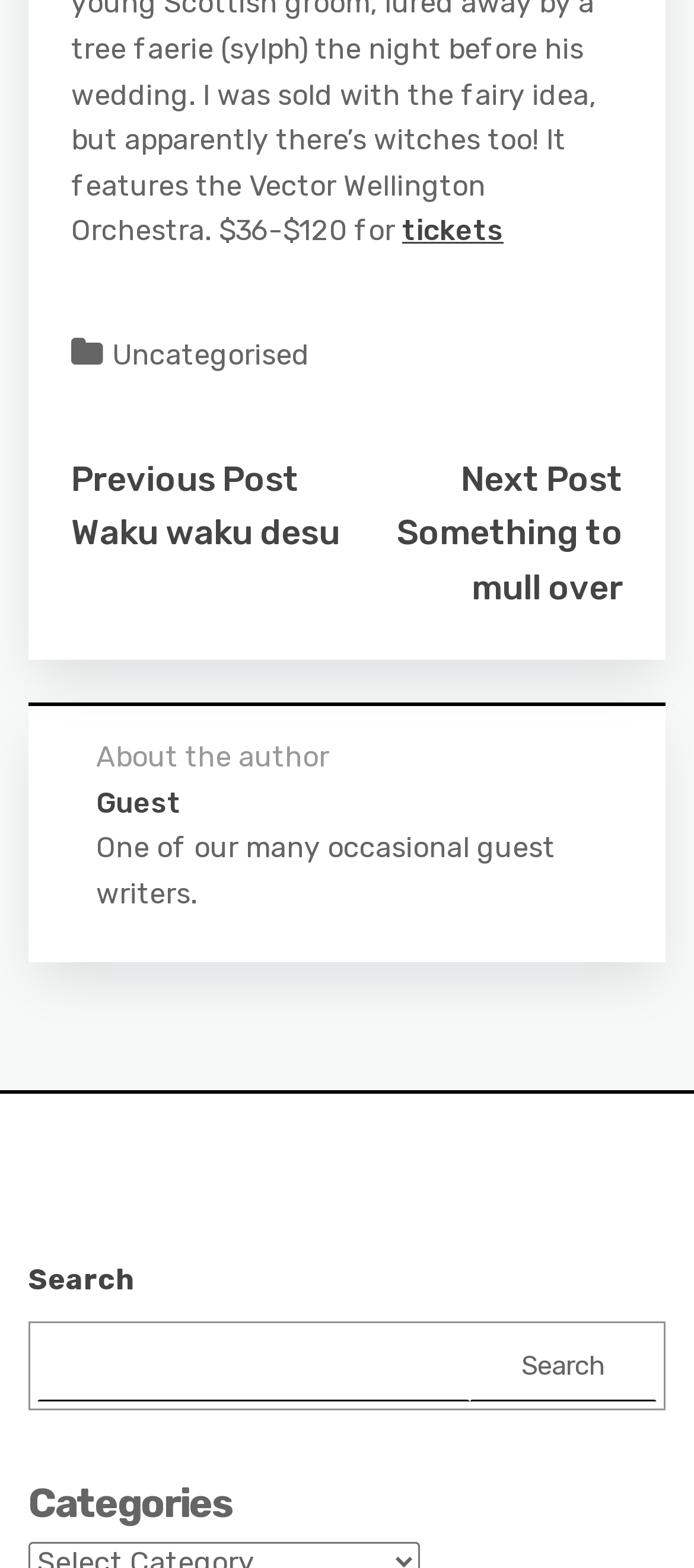Specify the bounding box coordinates of the area that needs to be clicked to achieve the following instruction: "go to previous post".

[0.103, 0.292, 0.431, 0.318]